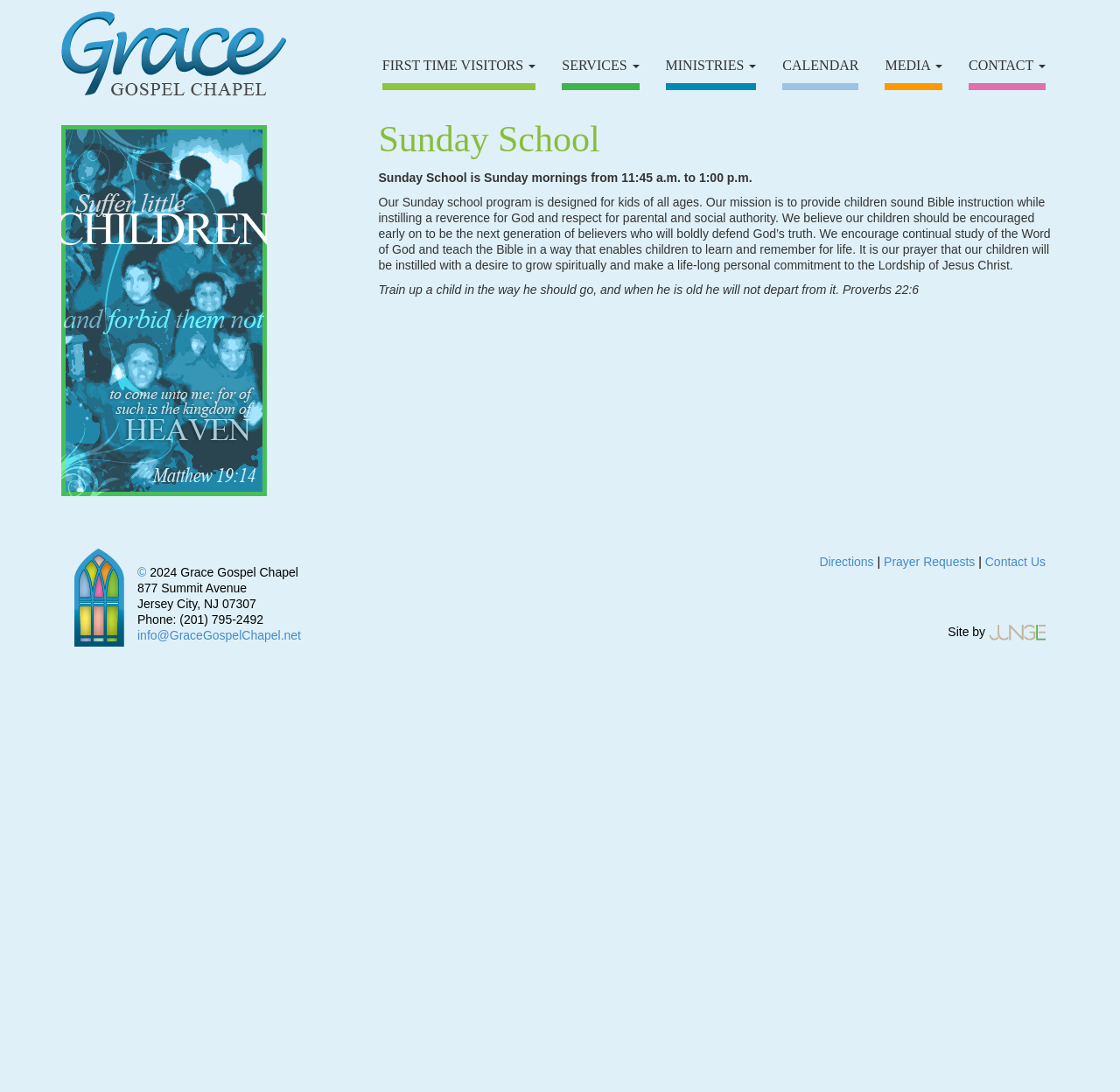Identify the bounding box coordinates of the region I need to click to complete this instruction: "Get directions to the chapel".

[0.732, 0.508, 0.78, 0.521]